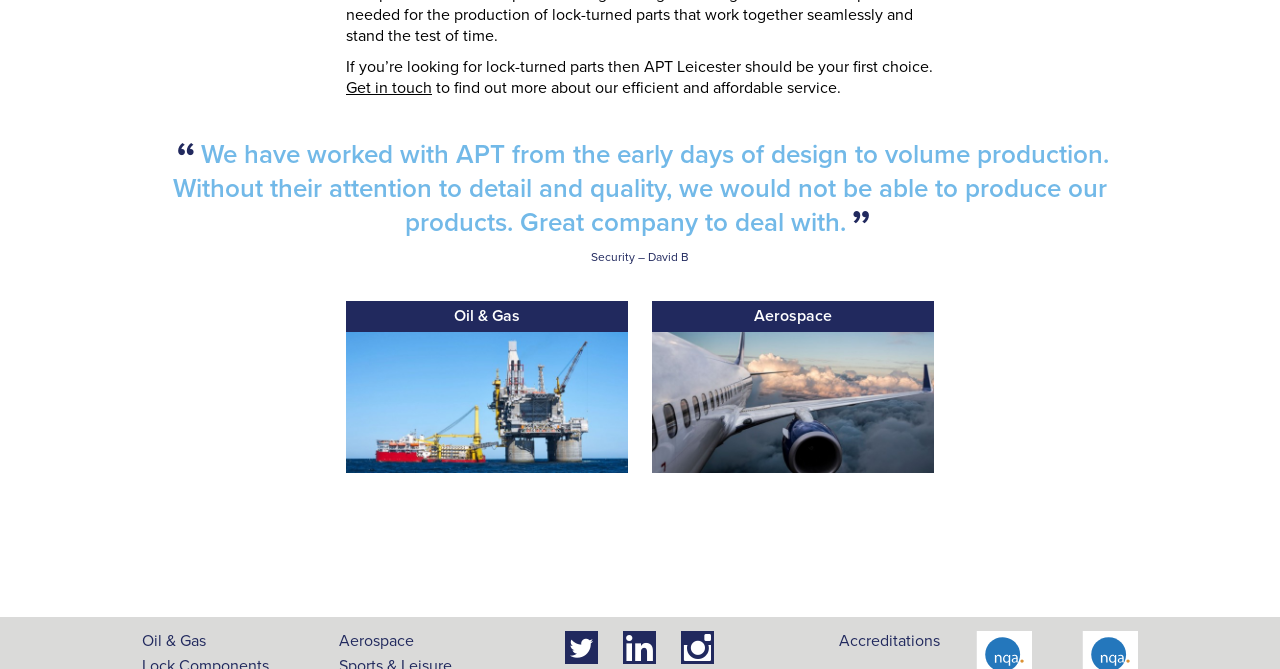Locate the bounding box coordinates of the segment that needs to be clicked to meet this instruction: "Read more about 'Oil & Gas'".

[0.27, 0.451, 0.491, 0.497]